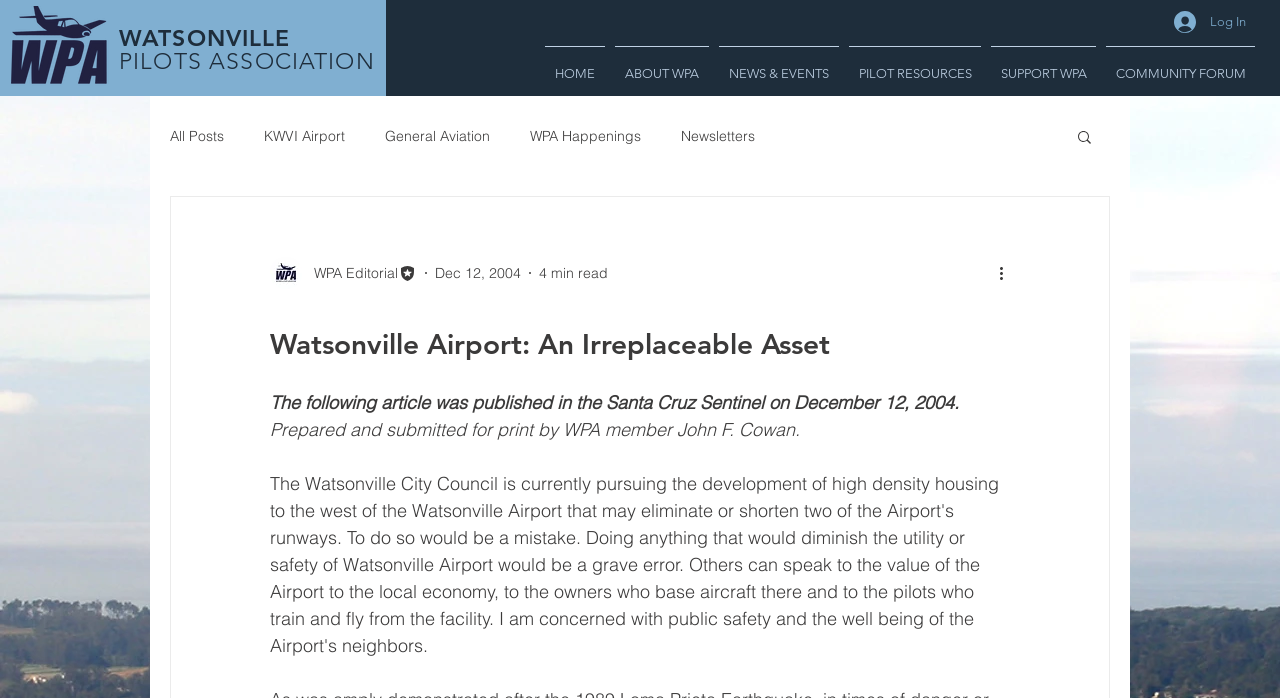Locate the bounding box coordinates of the area where you should click to accomplish the instruction: "Click on the HOME link".

[0.422, 0.066, 0.477, 0.119]